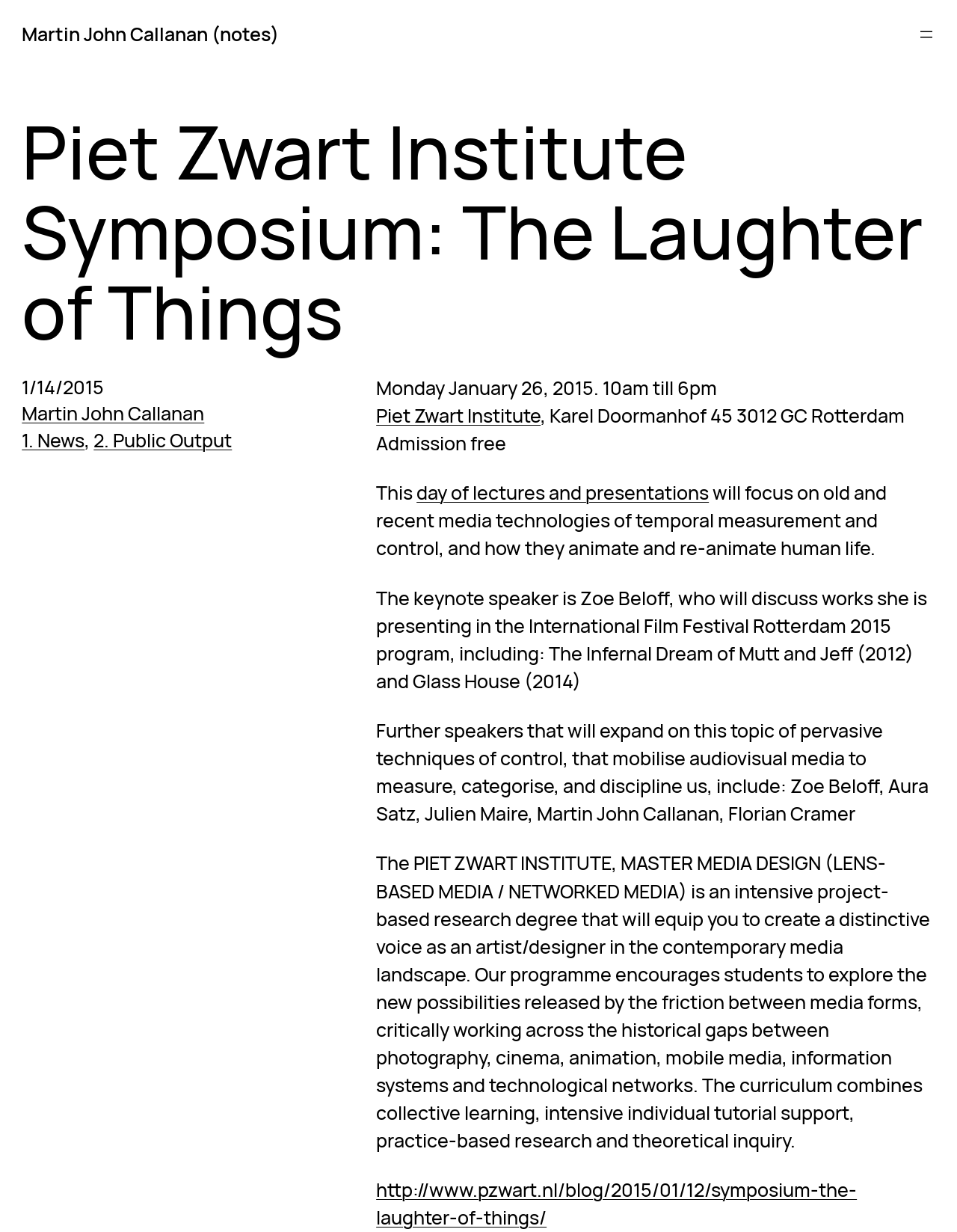Please identify the bounding box coordinates of the area I need to click to accomplish the following instruction: "Subscribe to the FM Newsletter".

None